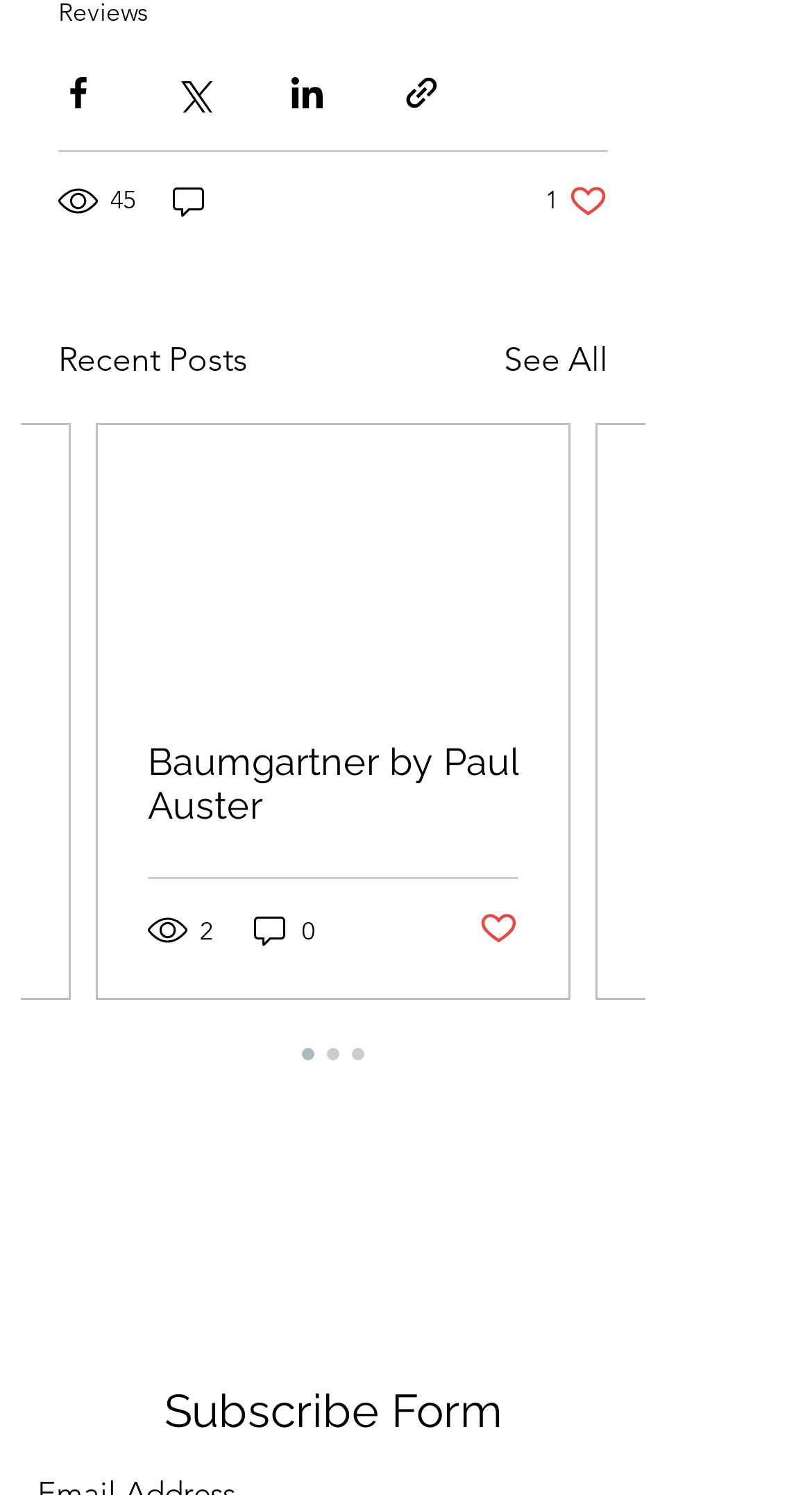Specify the bounding box coordinates of the element's area that should be clicked to execute the given instruction: "Share via Facebook". The coordinates should be four float numbers between 0 and 1, i.e., [left, top, right, bottom].

[0.072, 0.049, 0.121, 0.075]